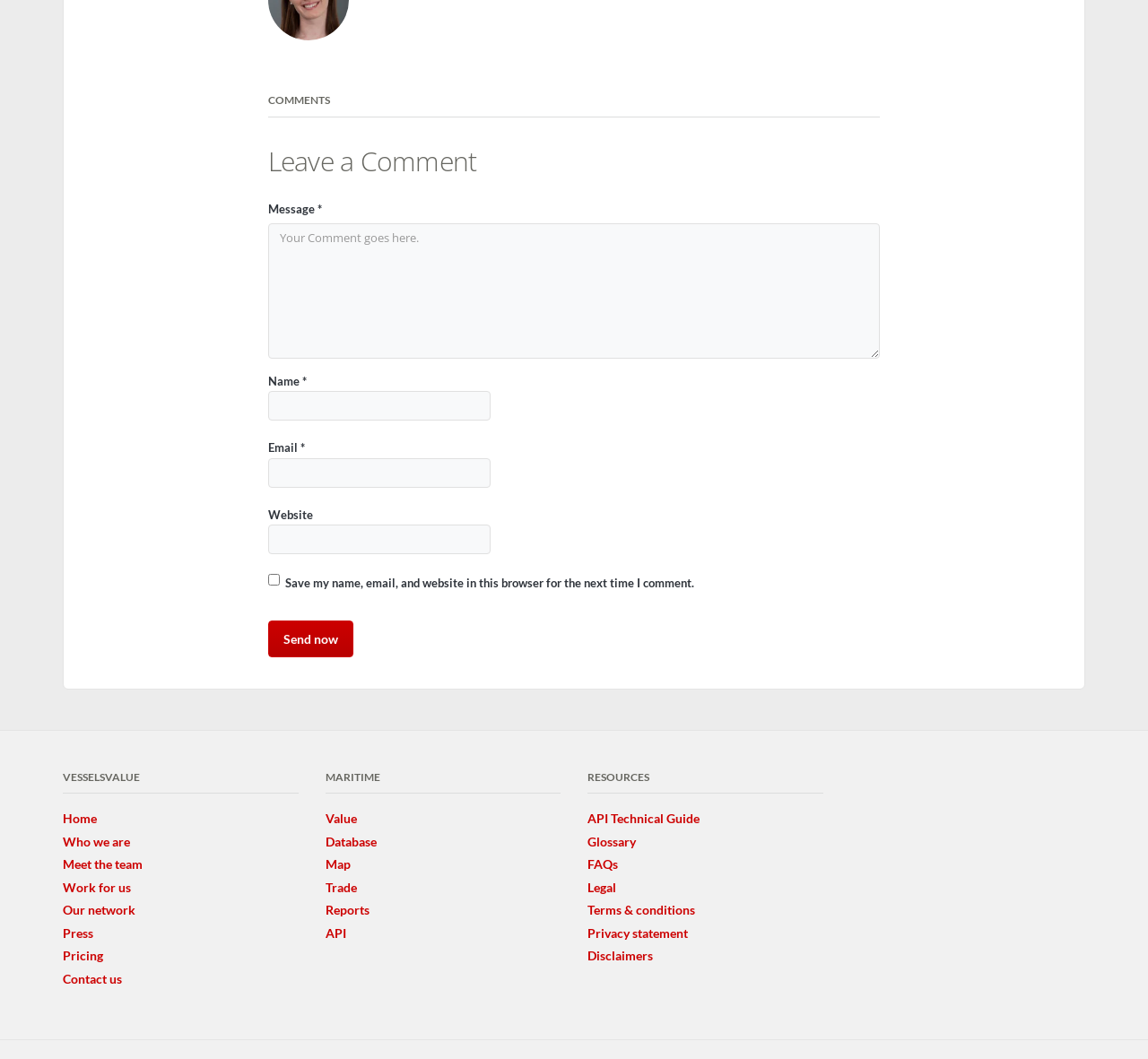Reply to the question with a single word or phrase:
What is the function of the checkbox in the comment form?

To save user data